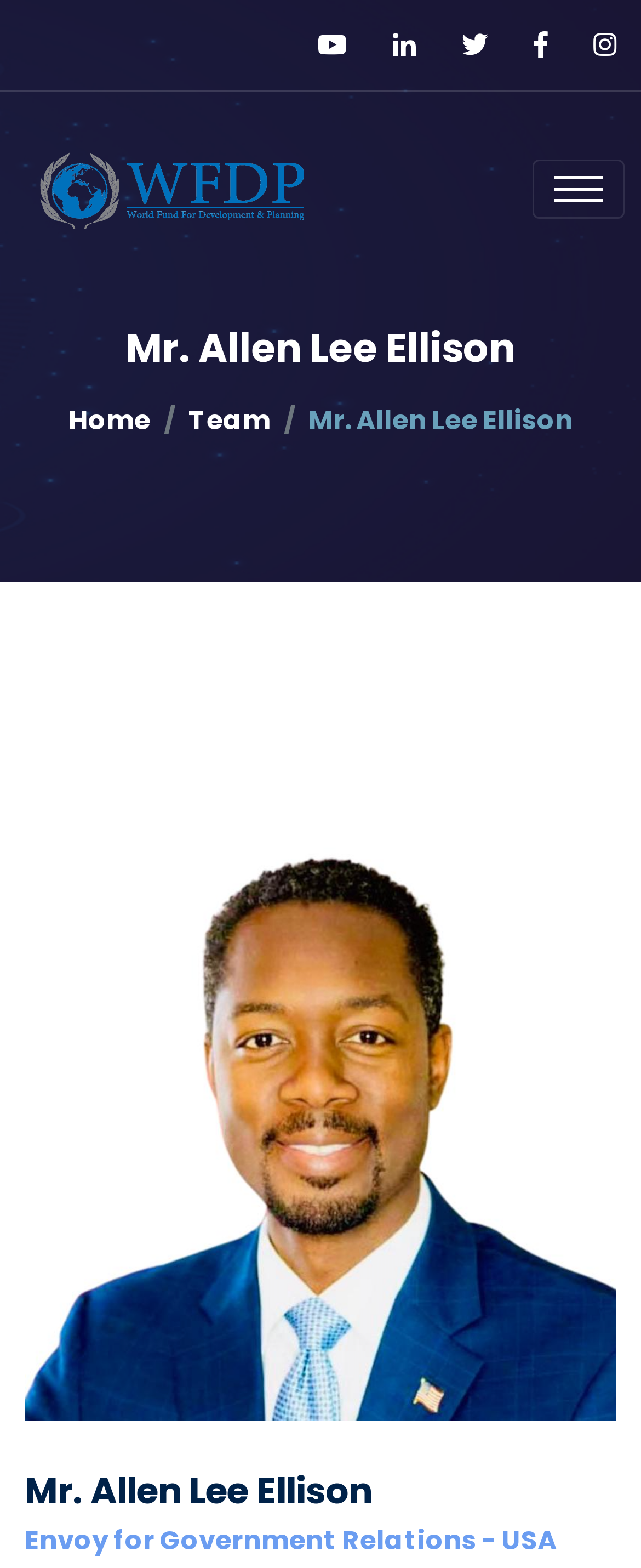What is the breadcrumb navigation for?
Your answer should be a single word or phrase derived from the screenshot.

Home and Team